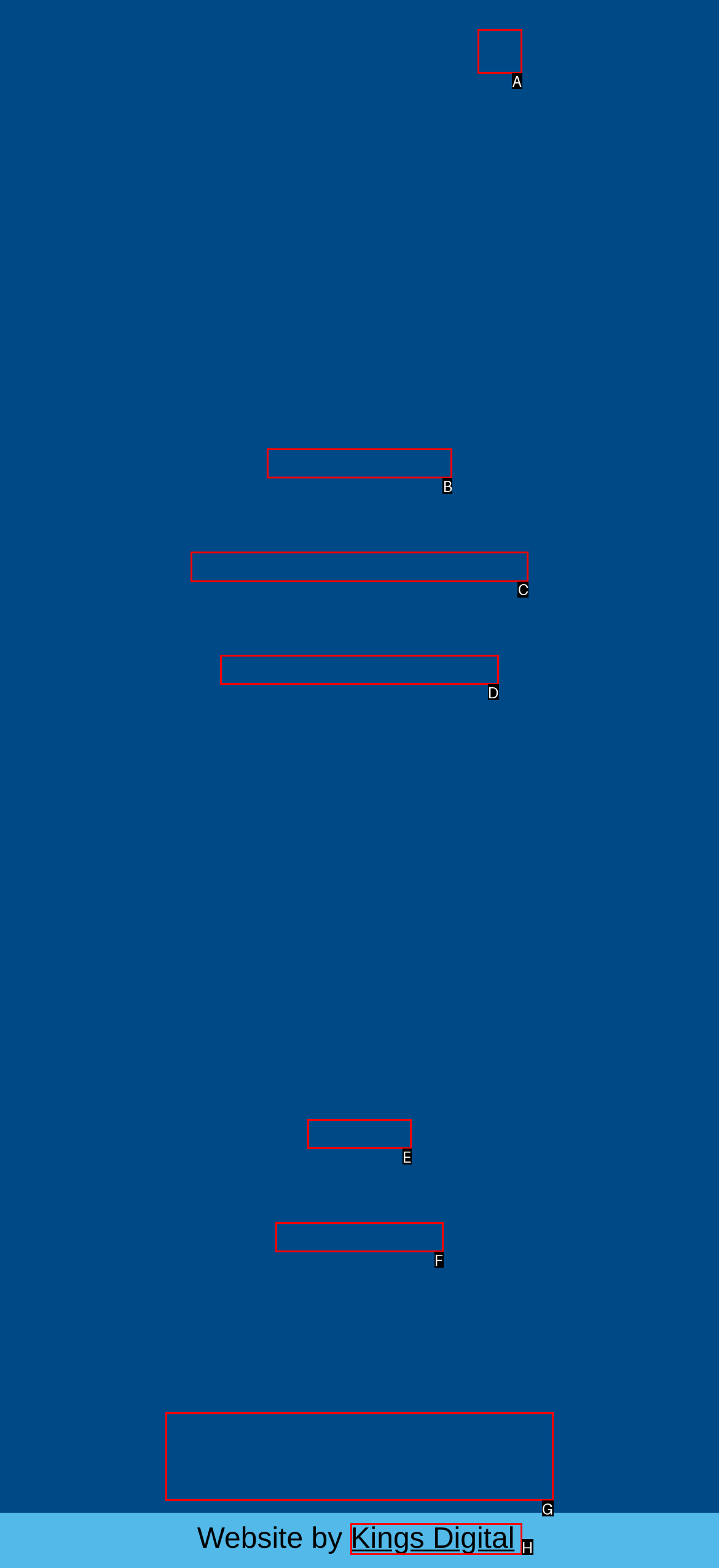Tell me the letter of the UI element I should click to accomplish the task: Browse collections based on the choices provided in the screenshot.

None